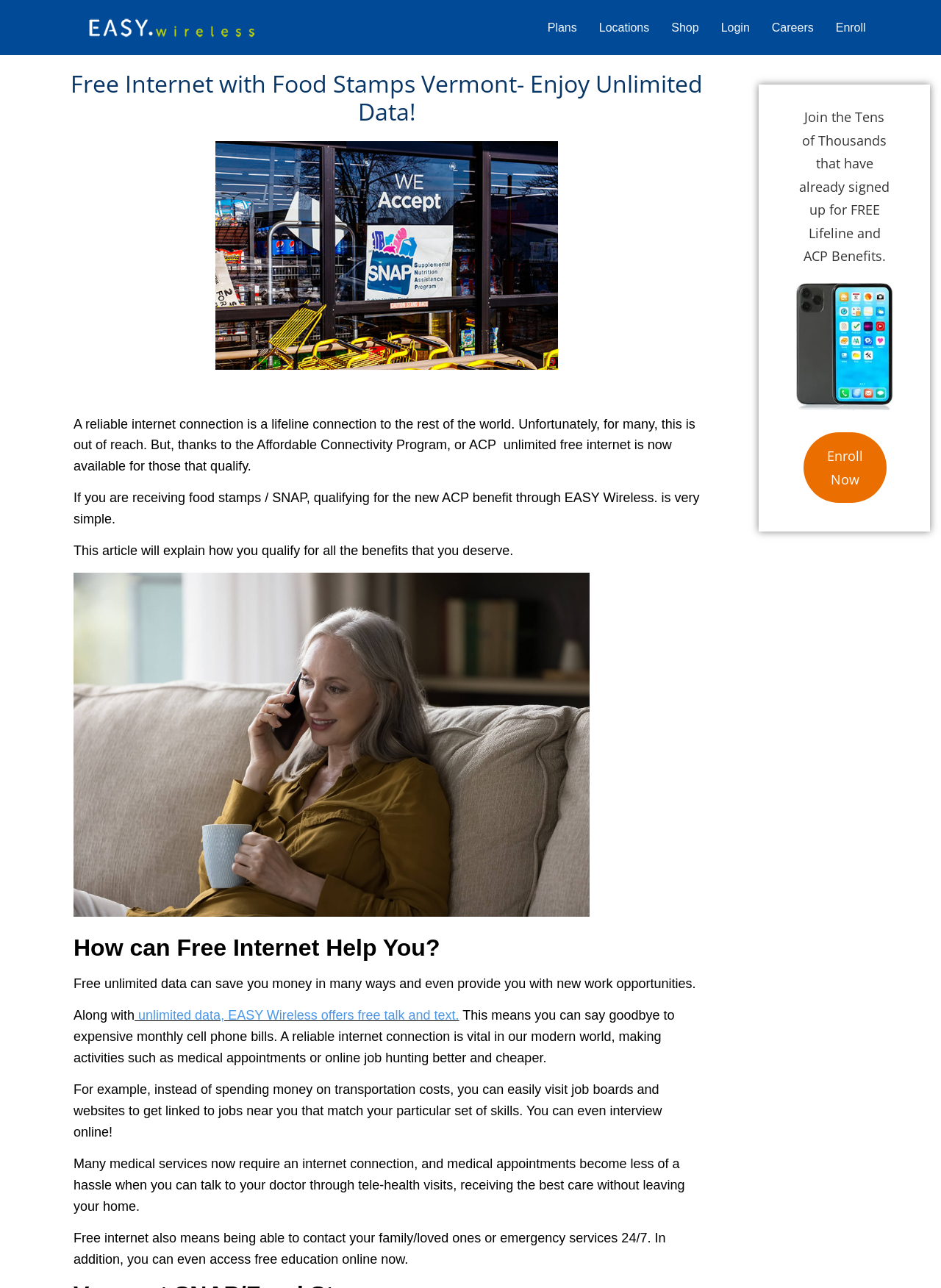Detail the various sections and features of the webpage.

The webpage is about getting free internet with food stamps in Vermont through the Affordable Connectivity Program (ACP). At the top, there are seven links: '', 'Plans', 'Locations', 'Shop', 'Login', 'Careers', and 'Enroll'. Below these links, there is a heading that reads "Free Internet with Food Stamps Vermont- Enjoy Unlimited Data!" accompanied by an image with the same title.

The main content of the webpage starts with a paragraph explaining the importance of a reliable internet connection and how it can be out of reach for many people. It then mentions that thanks to the ACP, unlimited free internet is now available for those who qualify, including those receiving food stamps/SNAP.

Below this paragraph, there is another paragraph explaining how easy it is to qualify for the ACP benefit through EASY Wireless. The webpage then asks how free internet can help the user, accompanied by an image with the same title. The answer is provided in several paragraphs, explaining how free unlimited data can save money, provide new work opportunities, and enable access to essential services like medical appointments and online job hunting.

The webpage also highlights the benefits of free talk and text, which can replace expensive monthly cell phone bills. It provides examples of how a reliable internet connection can improve daily life, such as accessing job boards, conducting online interviews, and participating in tele-health visits.

At the bottom of the webpage, there is a heading that encourages users to join the tens of thousands who have already signed up for free Lifeline and ACP benefits. This is accompanied by an image of a free government smartphone and a prominent "Enroll Now" link.